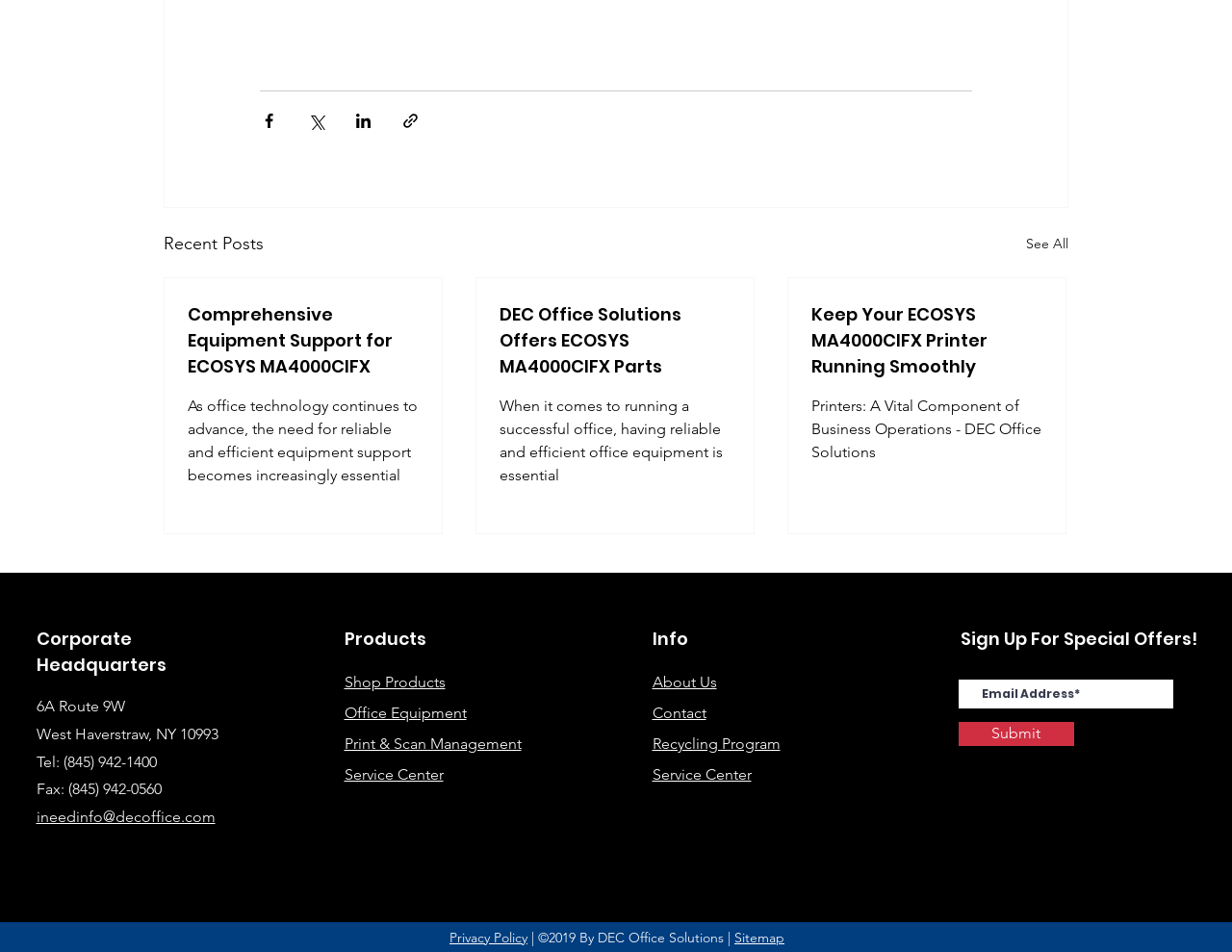Specify the bounding box coordinates of the area to click in order to follow the given instruction: "Visit Corporate Headquarters page."

[0.029, 0.657, 0.211, 0.712]